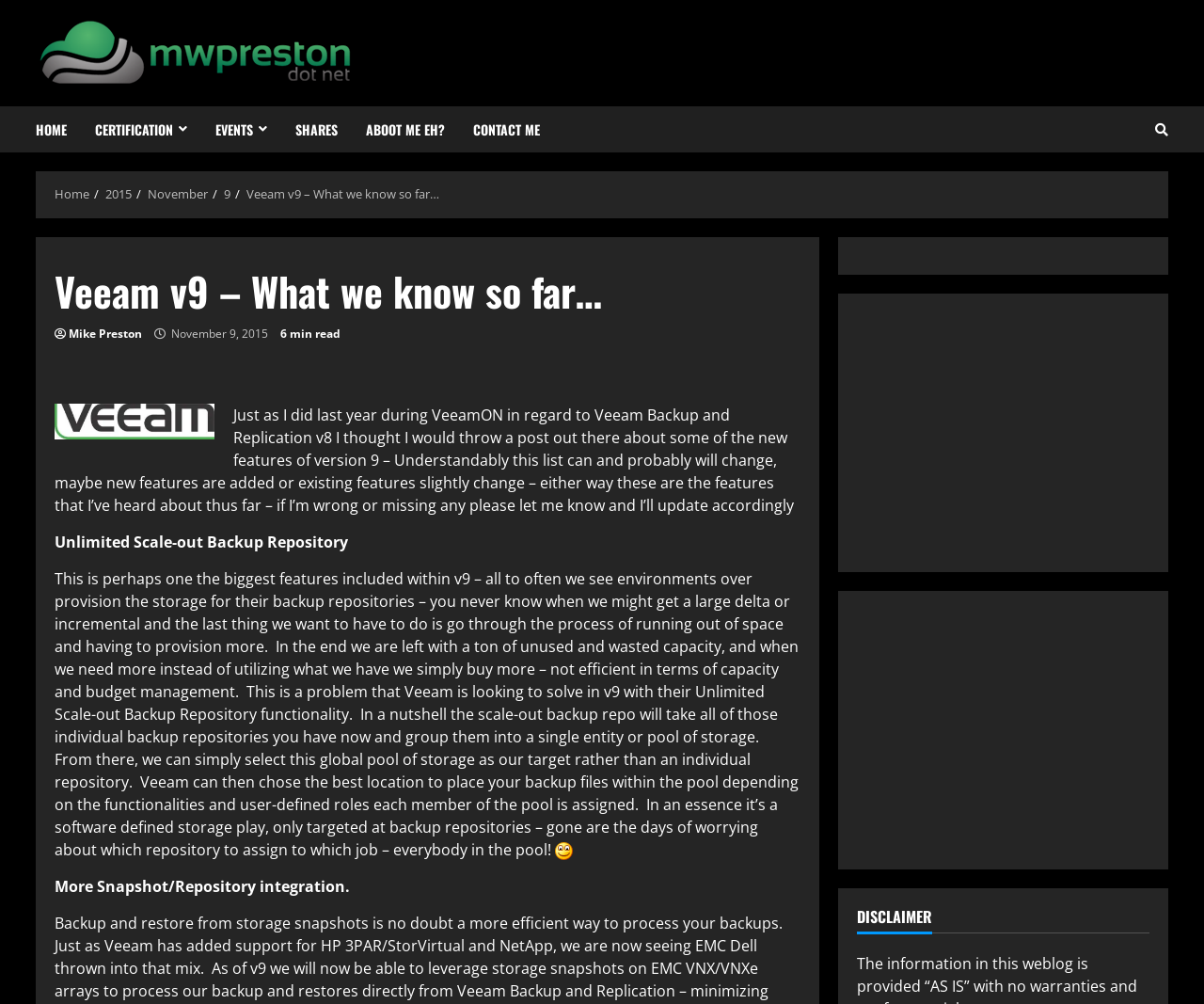Identify and provide the text of the main header on the webpage.

Veeam v9 – What we know so far…